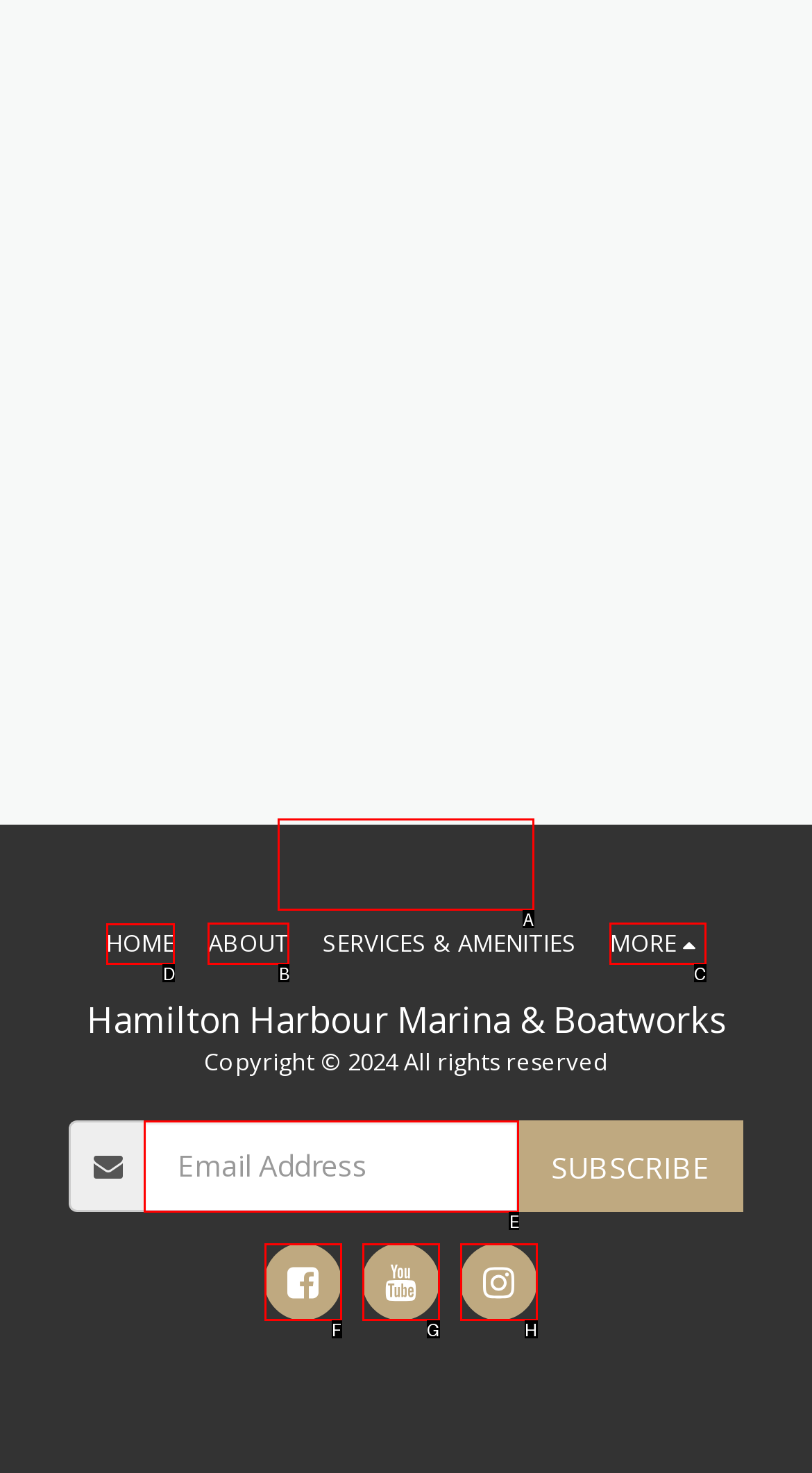Provide the letter of the HTML element that you need to click on to perform the task: Click HOME.
Answer with the letter corresponding to the correct option.

D